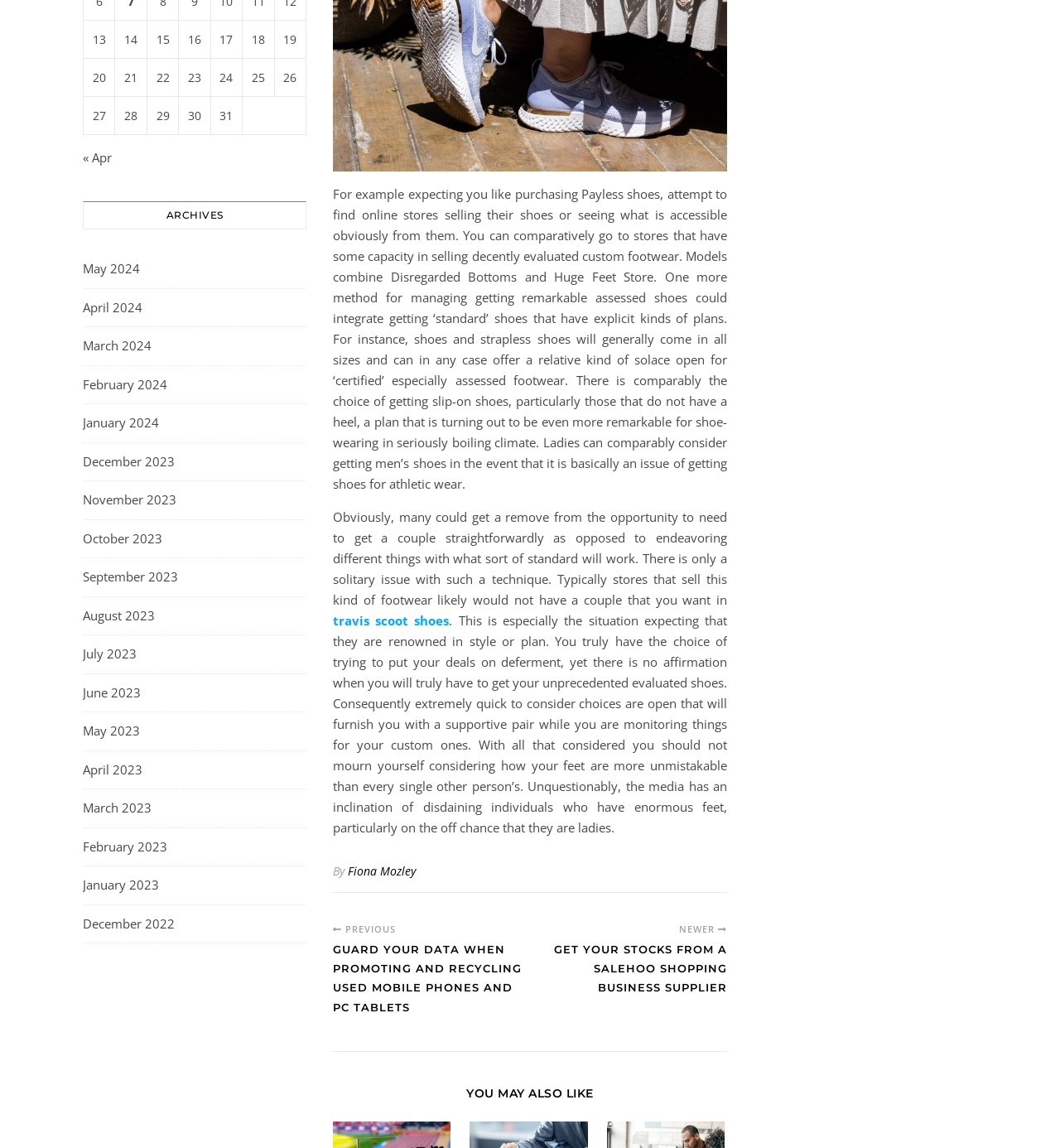Can you find the bounding box coordinates for the element that needs to be clicked to execute this instruction: "Click on the 'Fiona Mozley' link"? The coordinates should be given as four float numbers between 0 and 1, i.e., [left, top, right, bottom].

[0.328, 0.752, 0.392, 0.766]